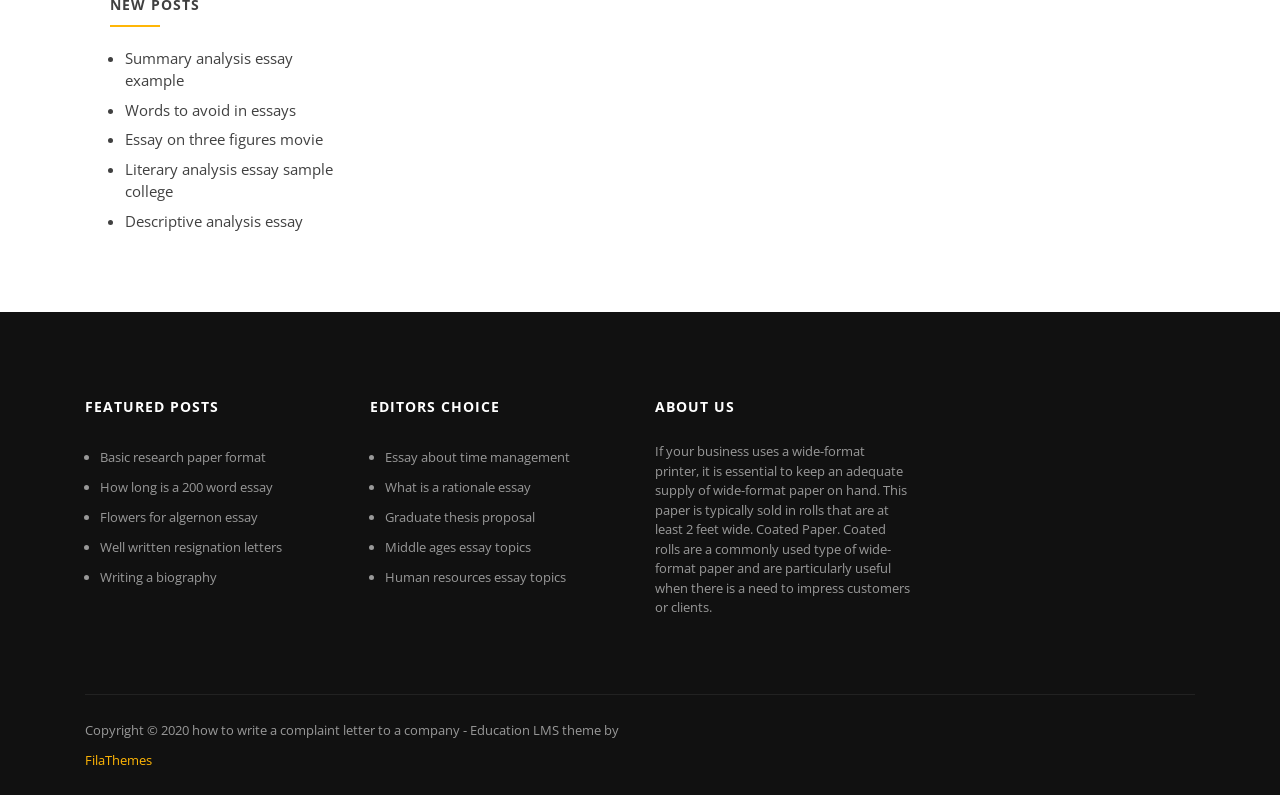Indicate the bounding box coordinates of the element that needs to be clicked to satisfy the following instruction: "Check editors choice". The coordinates should be four float numbers between 0 and 1, i.e., [left, top, right, bottom].

[0.289, 0.487, 0.488, 0.538]